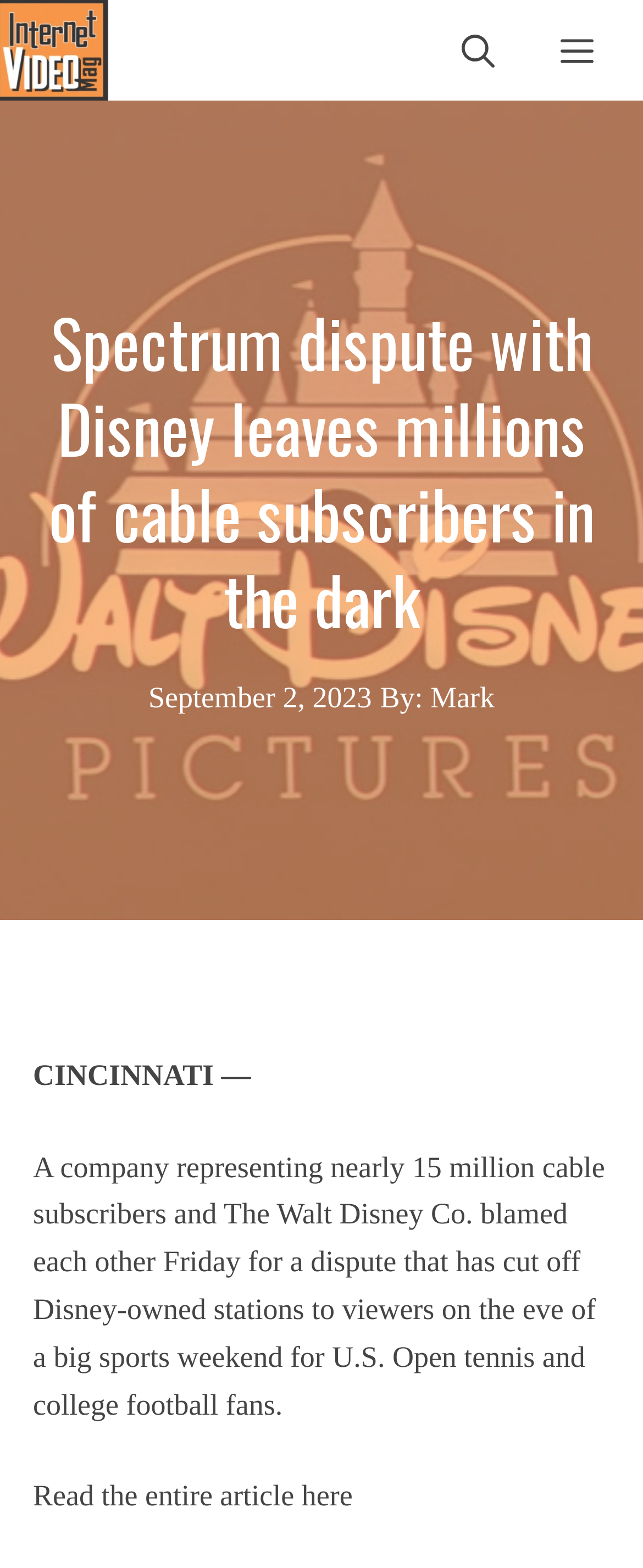Please respond in a single word or phrase: 
Who is the author of the article?

Mark